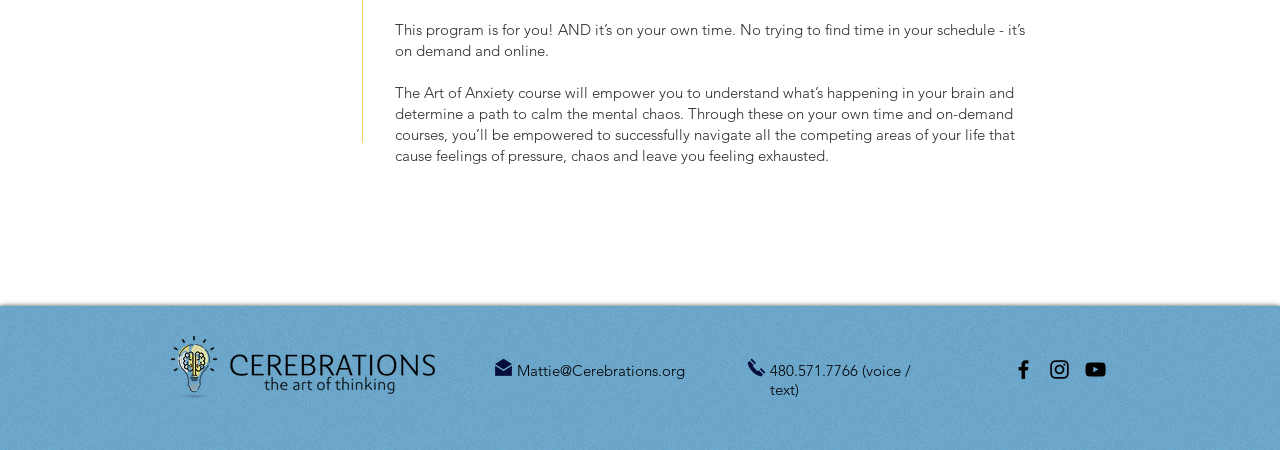What is the phone number provided on the webpage?
Answer with a single word or phrase, using the screenshot for reference.

480.571.7766